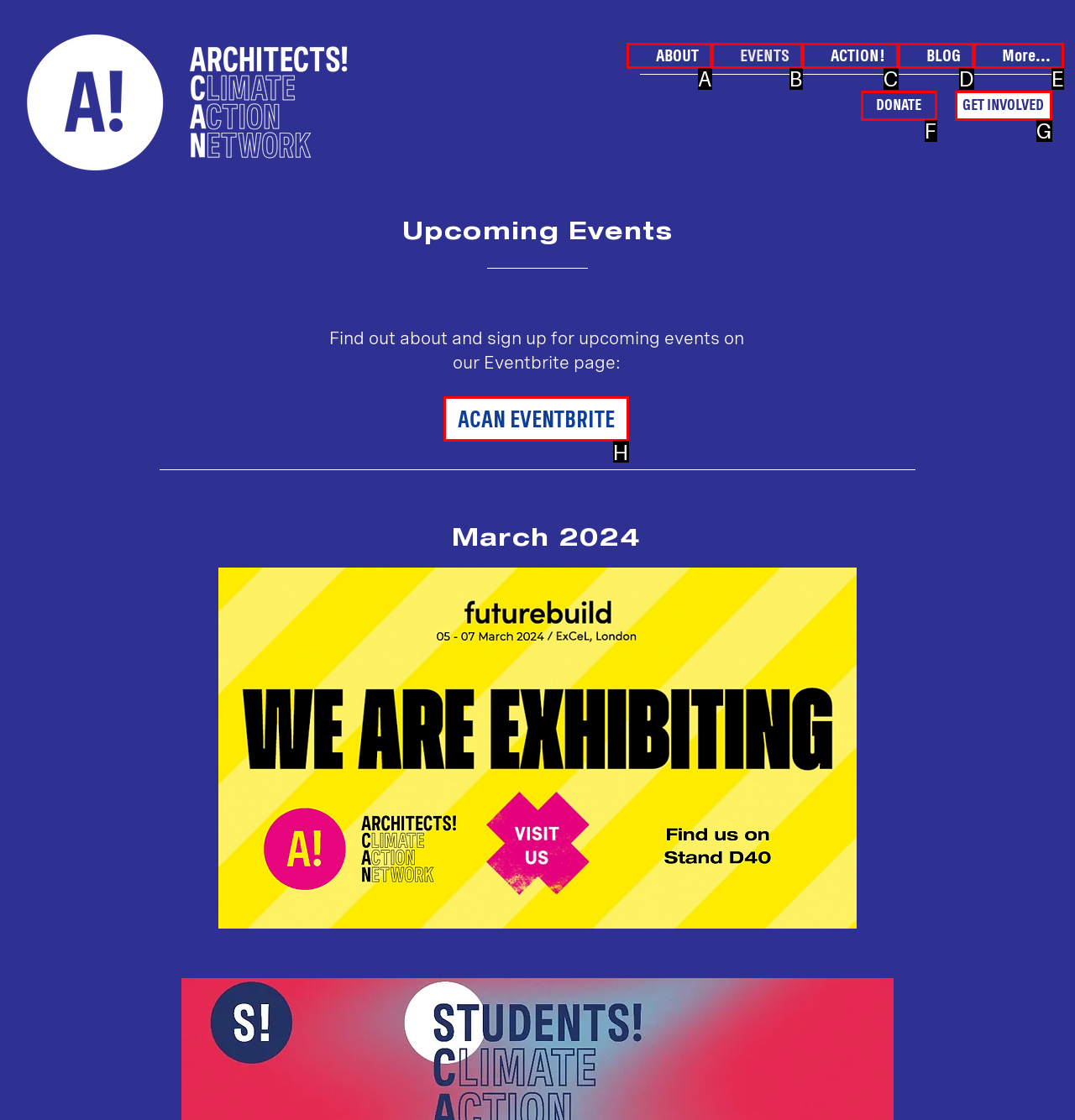Based on the provided element description: BLOG, identify the best matching HTML element. Respond with the corresponding letter from the options shown.

D